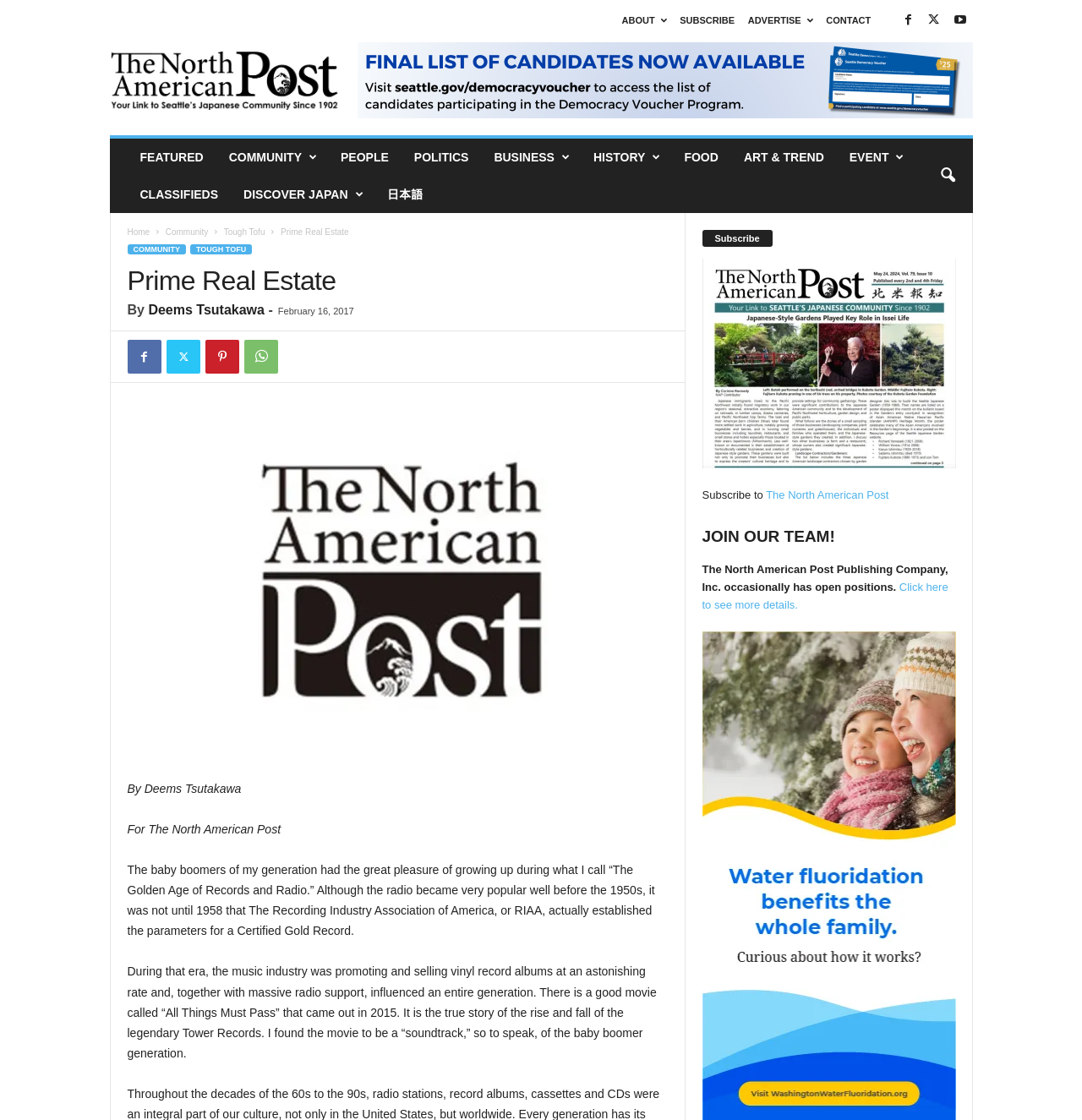Please find the bounding box for the UI component described as follows: "Contact".

[0.764, 0.014, 0.805, 0.023]